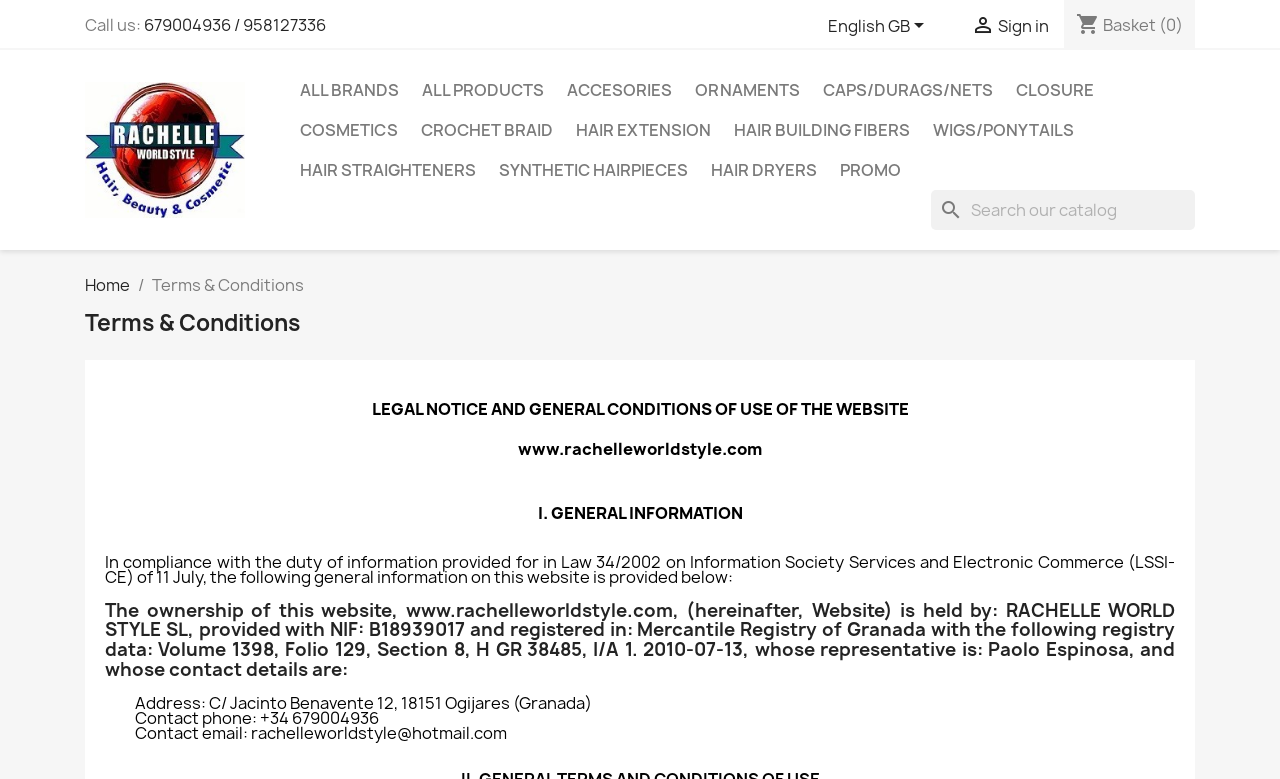Determine the bounding box coordinates of the clickable region to follow the instruction: "Sign in".

[0.759, 0.019, 0.82, 0.047]